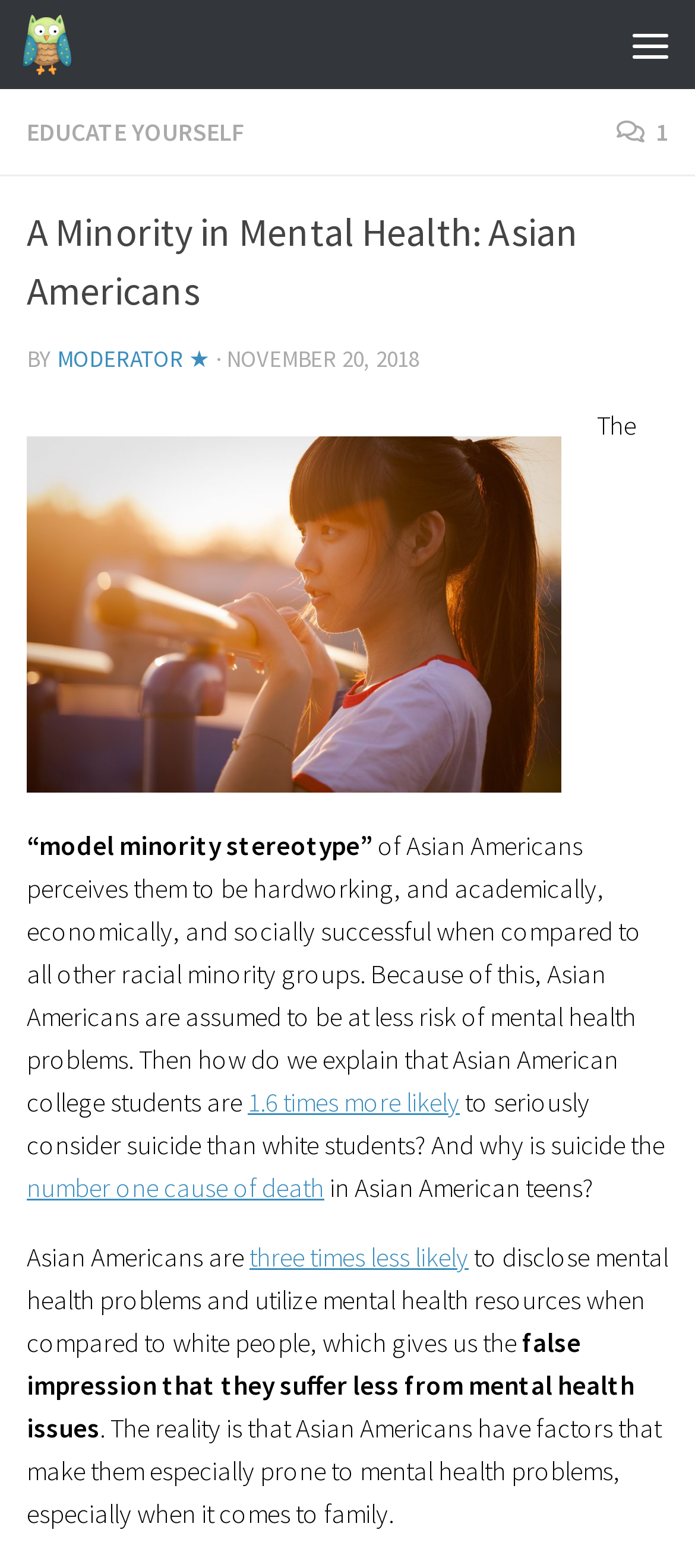Offer an extensive depiction of the webpage and its key elements.

This webpage is about the mental health of Asian Americans, specifically discussing the "model minority stereotype" and its implications. At the top left, there is a link to skip to the content, and next to it, a link to the website's logo, SOVA. On the top right, there is a menu button.

Below the menu button, there is a heading that reads "A Minority in Mental Health: Asian Americans". Underneath, there is a byline with the name of the moderator and the date of publication, November 20, 2018. To the right of the byline, there is a portrait image.

The main content of the webpage starts with a paragraph that explains the "model minority stereotype" and how it leads to the assumption that Asian Americans are at less risk of mental health problems. However, the text goes on to contradict this assumption, stating that Asian American college students are more likely to consider suicide than white students. The text also mentions that suicide is the leading cause of death among Asian American teens.

Throughout the main content, there are several links to external resources or references, including "1.6 times more likely", "number one cause of death", and "three times less likely". The text also highlights the disparity in mental health resource utilization between Asian Americans and white people, leading to a false impression that Asian Americans suffer less from mental health issues. The final sentence of the main content emphasizes that Asian Americans have factors that make them prone to mental health problems, especially when it comes to family.